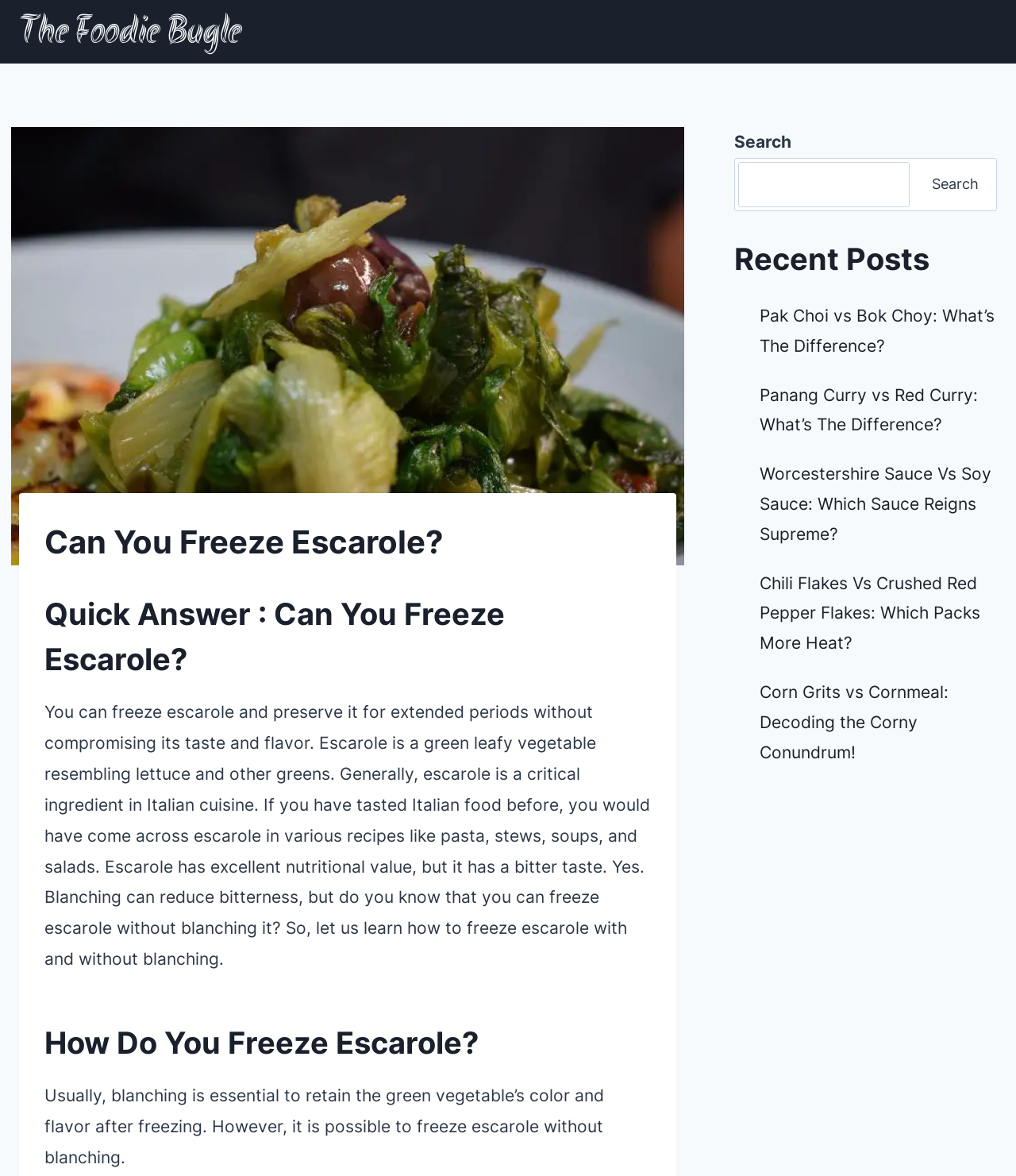How many links are in the 'Recent Posts' section?
Please look at the screenshot and answer in one word or a short phrase.

5